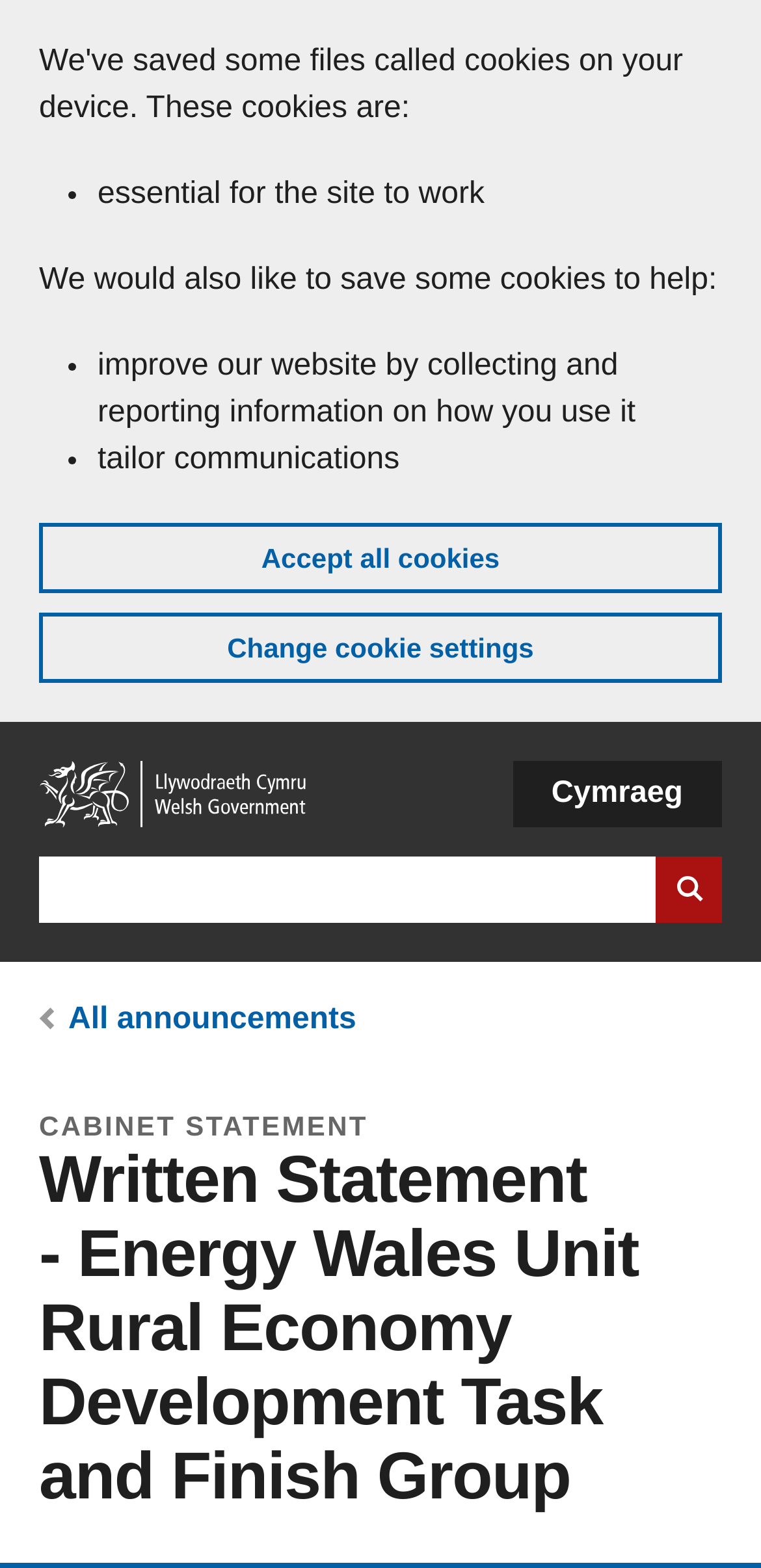What is the topic of the written statement on this webpage?
Could you please answer the question thoroughly and with as much detail as possible?

The heading of the written statement on this webpage is 'Written Statement - Energy Wales Unit Rural Economy Development Task and Finish Group', which suggests that the topic of the written statement is related to Energy Wales Unit Rural Economy.